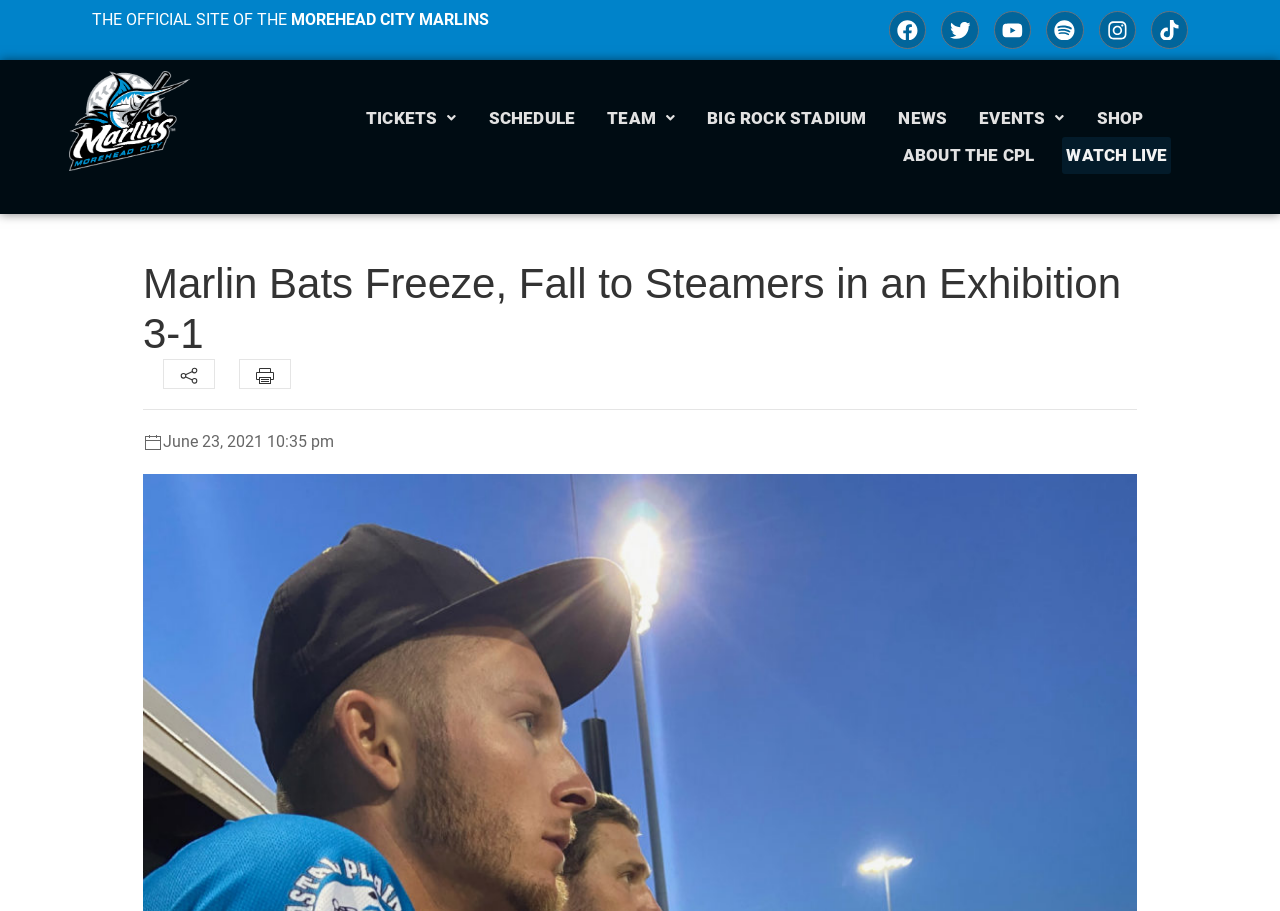What is the date of the news article?
Using the visual information from the image, give a one-word or short-phrase answer.

June 23, 2021